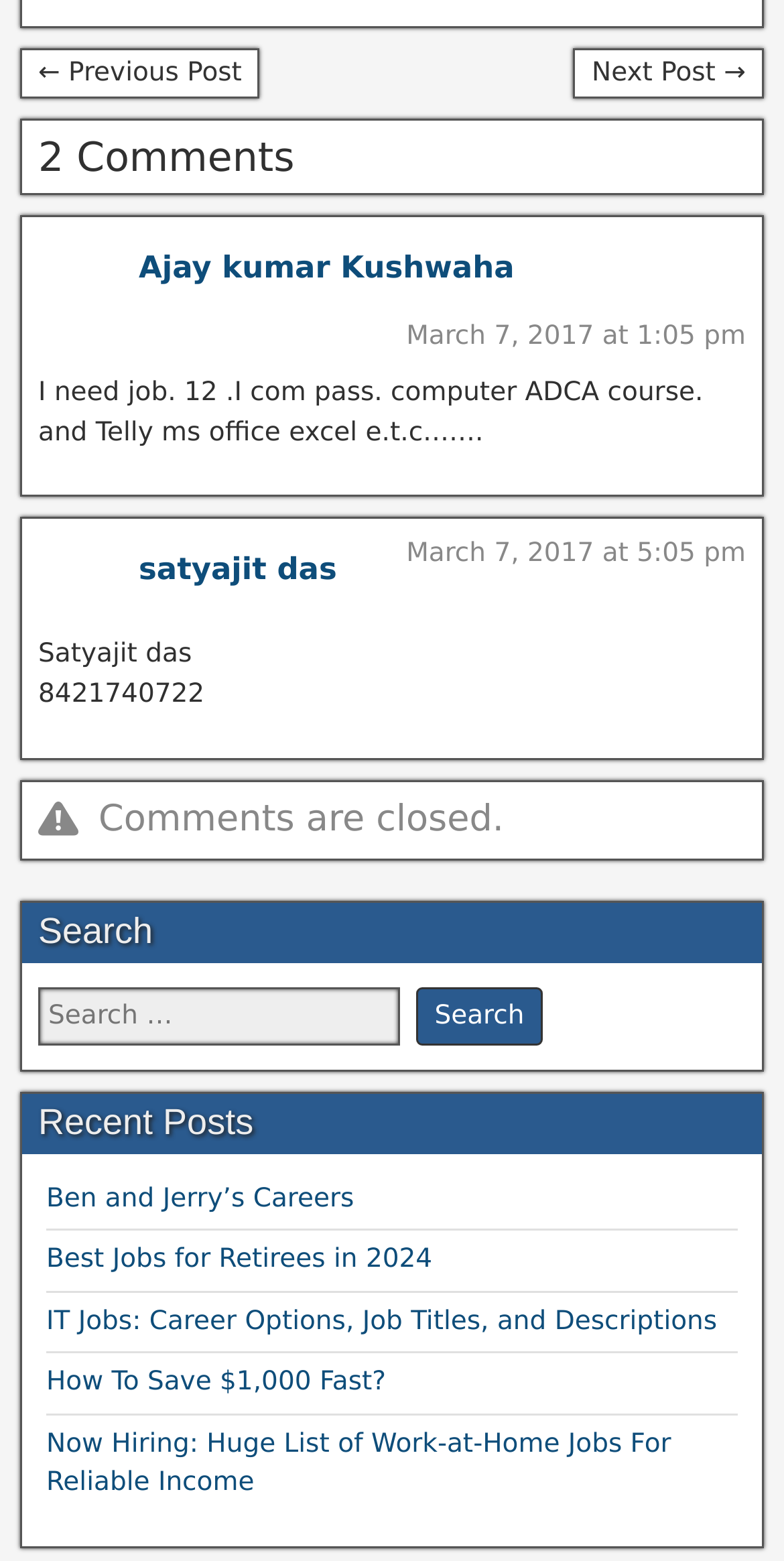Find the bounding box coordinates of the clickable area that will achieve the following instruction: "Click on the user profile 'Ajay kumar Kushwaha'".

[0.177, 0.16, 0.656, 0.183]